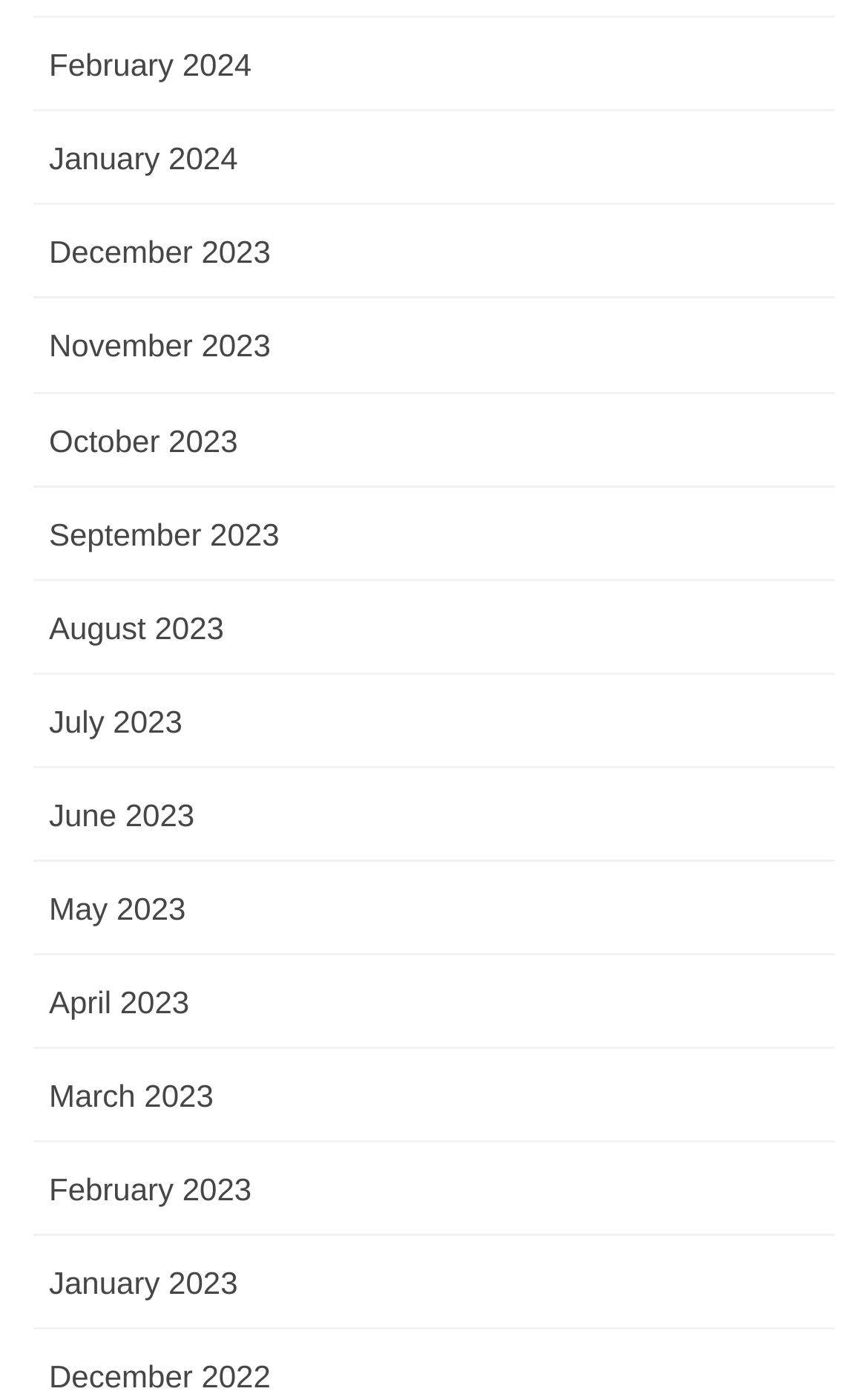Are the months listed in chronological order?
Please respond to the question with a detailed and thorough explanation.

I examined the list of links and found that the months are listed in reverse chronological order, with the most recent month 'February 2024' first and the earliest month 'January 2023' last.